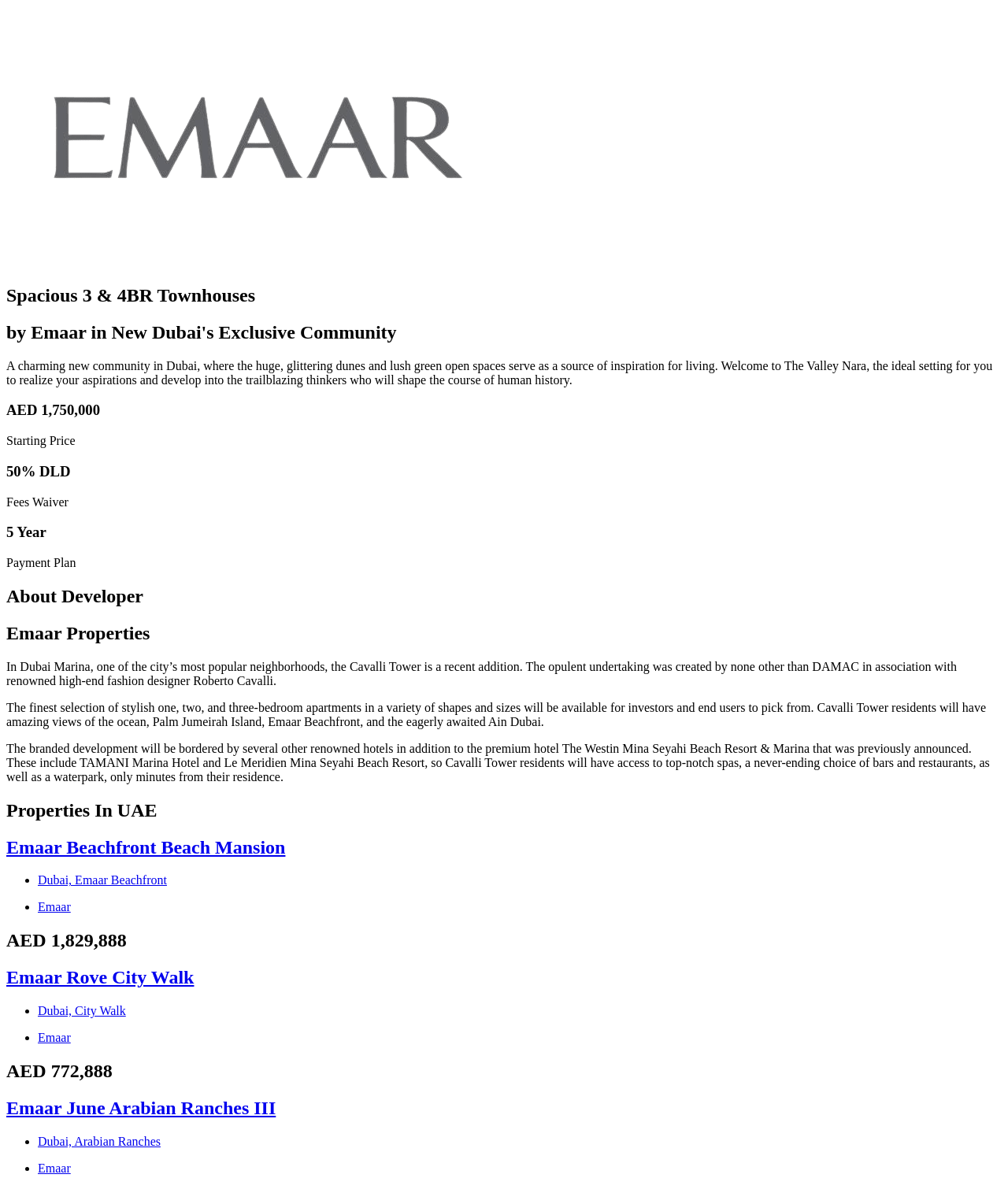Specify the bounding box coordinates of the area to click in order to execute this command: 'Explore Emaar June Arabian Ranches III'. The coordinates should consist of four float numbers ranging from 0 to 1, and should be formatted as [left, top, right, bottom].

[0.006, 0.932, 0.274, 0.949]